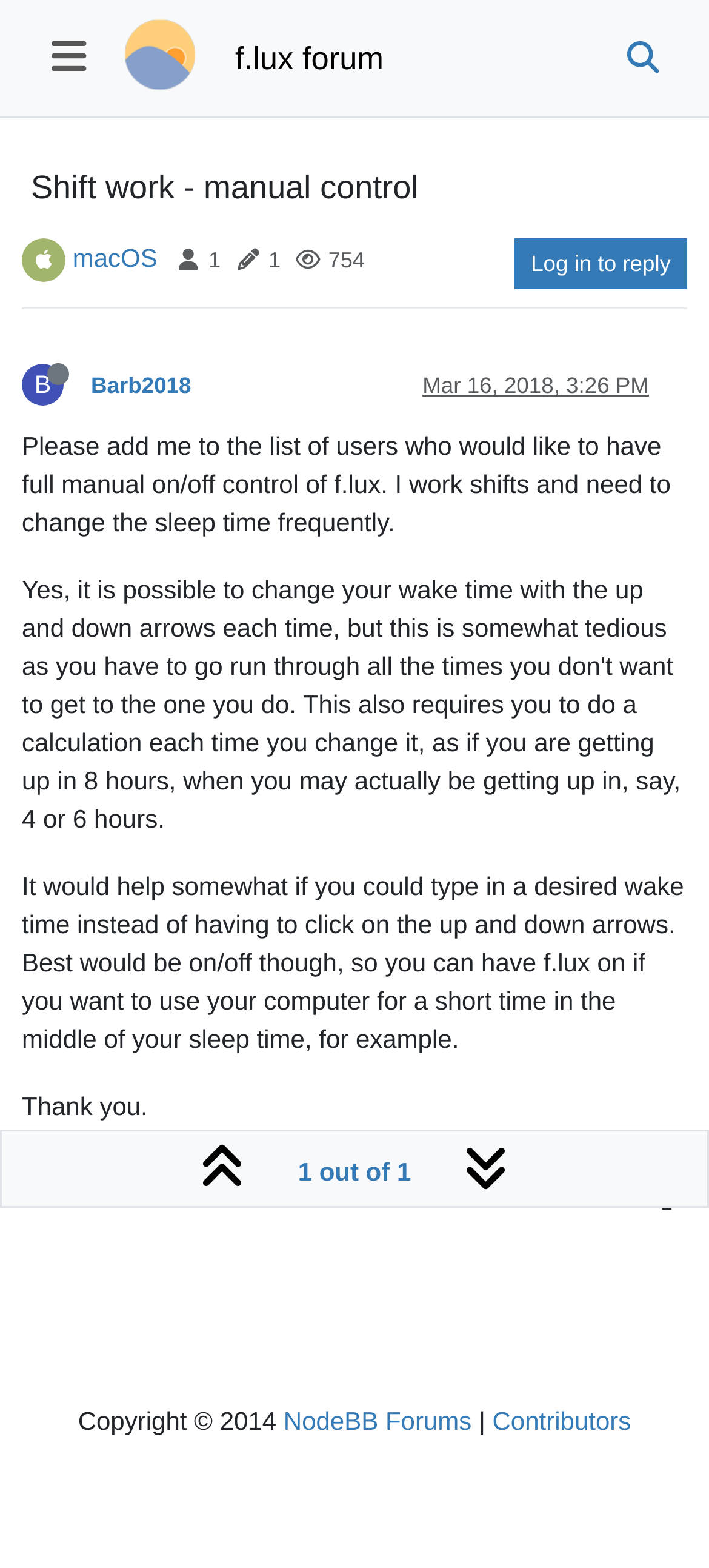Determine the bounding box coordinates of the clickable area required to perform the following instruction: "View post details". The coordinates should be represented as four float numbers between 0 and 1: [left, top, right, bottom].

[0.596, 0.238, 0.915, 0.254]